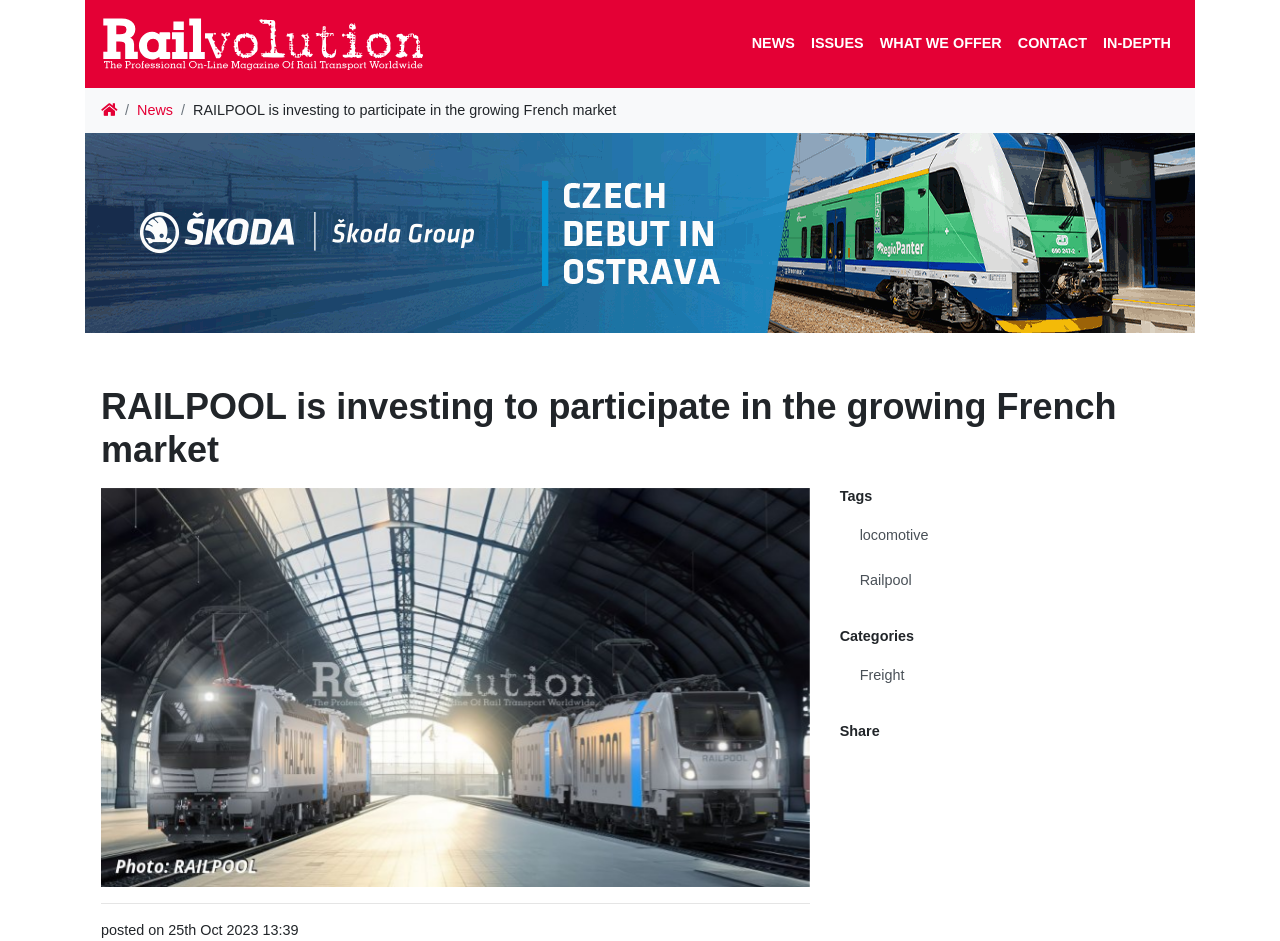Can you find and provide the main heading text of this webpage?

RAILPOOL is investing to participate in the growing French market